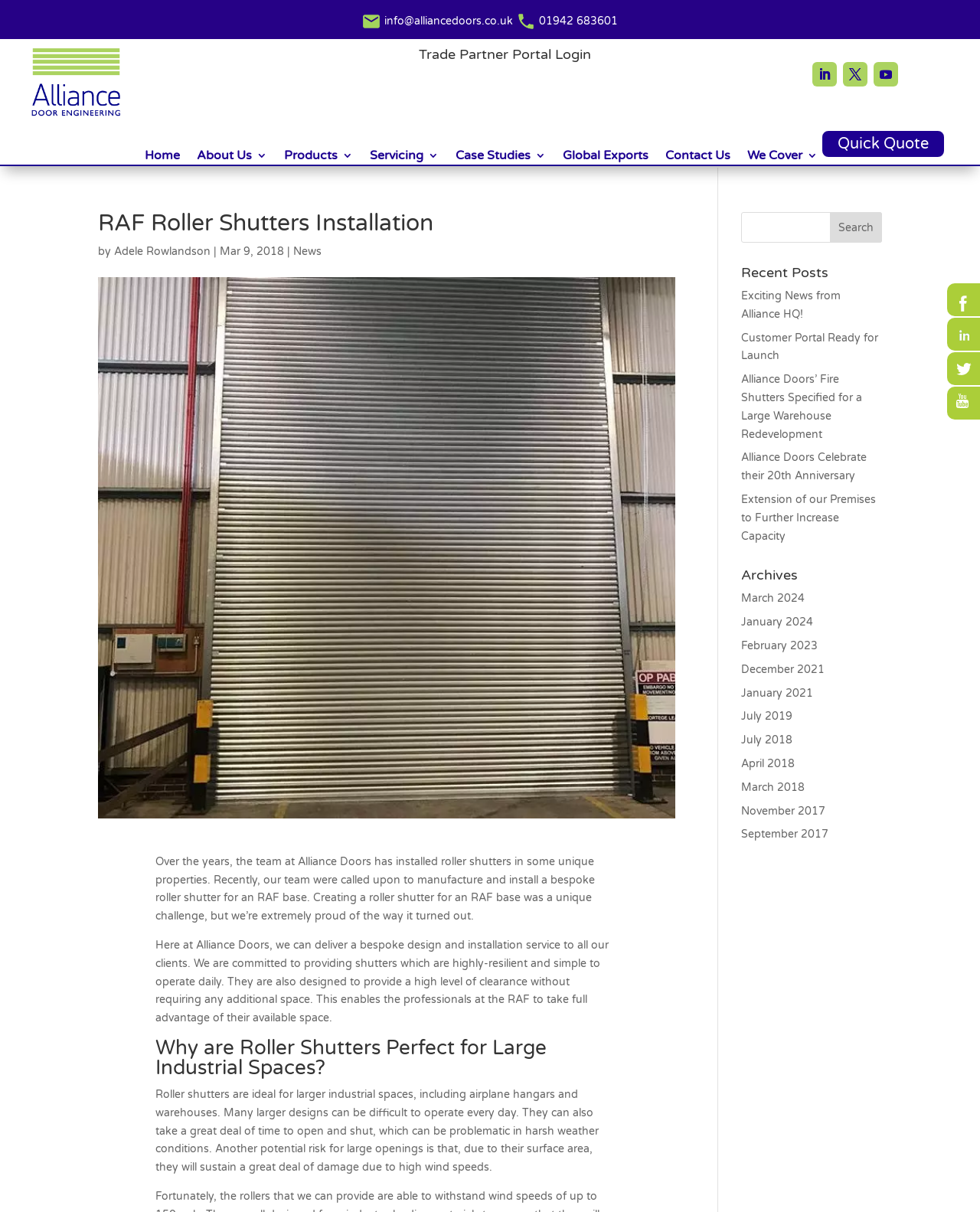What is the phone number of Alliance Door Engineering?
Please interpret the details in the image and answer the question thoroughly.

I found the phone number by looking at the link element with the text 'telephone alliance door engineering' and its corresponding OCR text '01942 683601'.